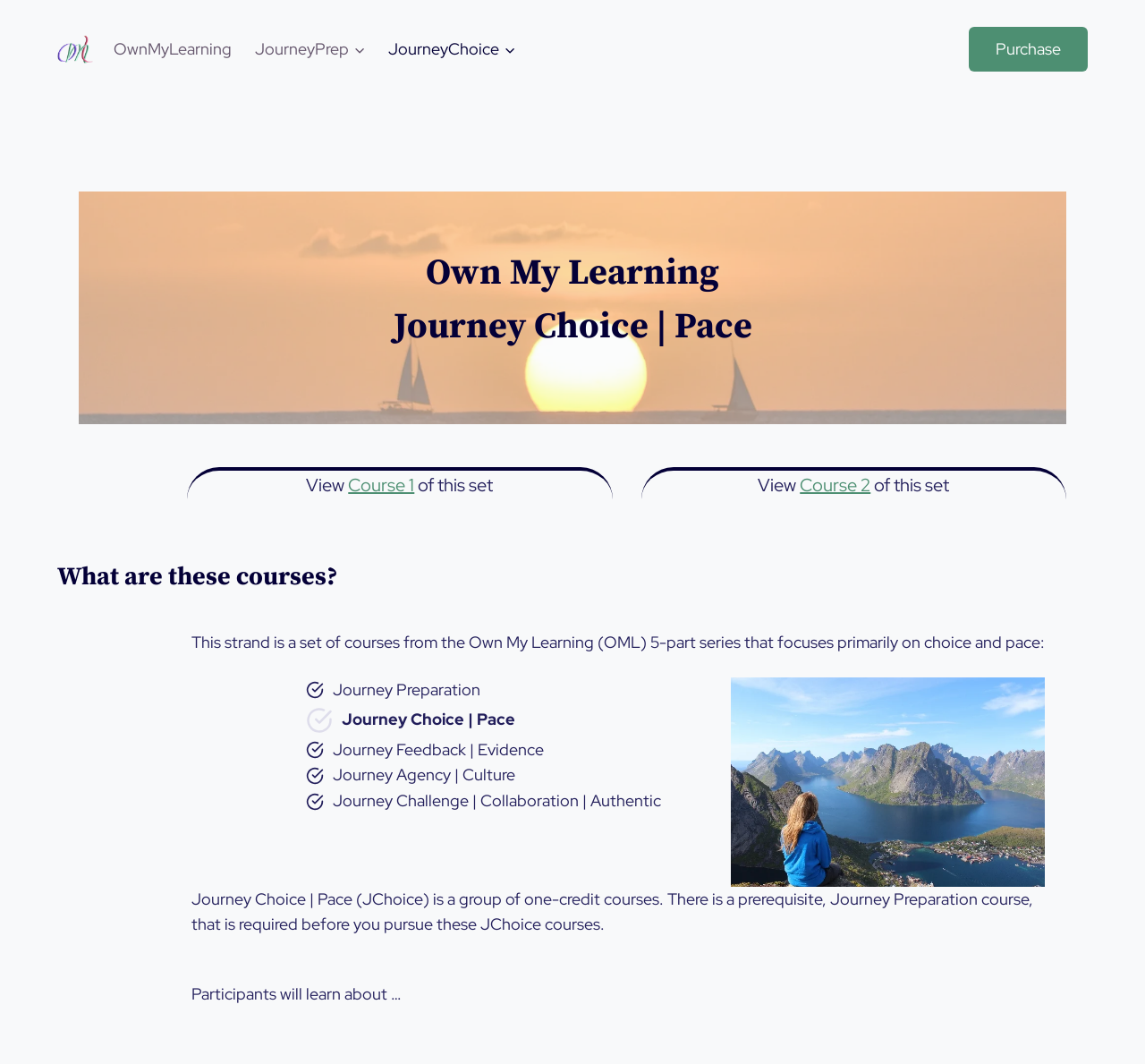What is the name of the online learning platform?
Using the picture, provide a one-word or short phrase answer.

Own My Learning